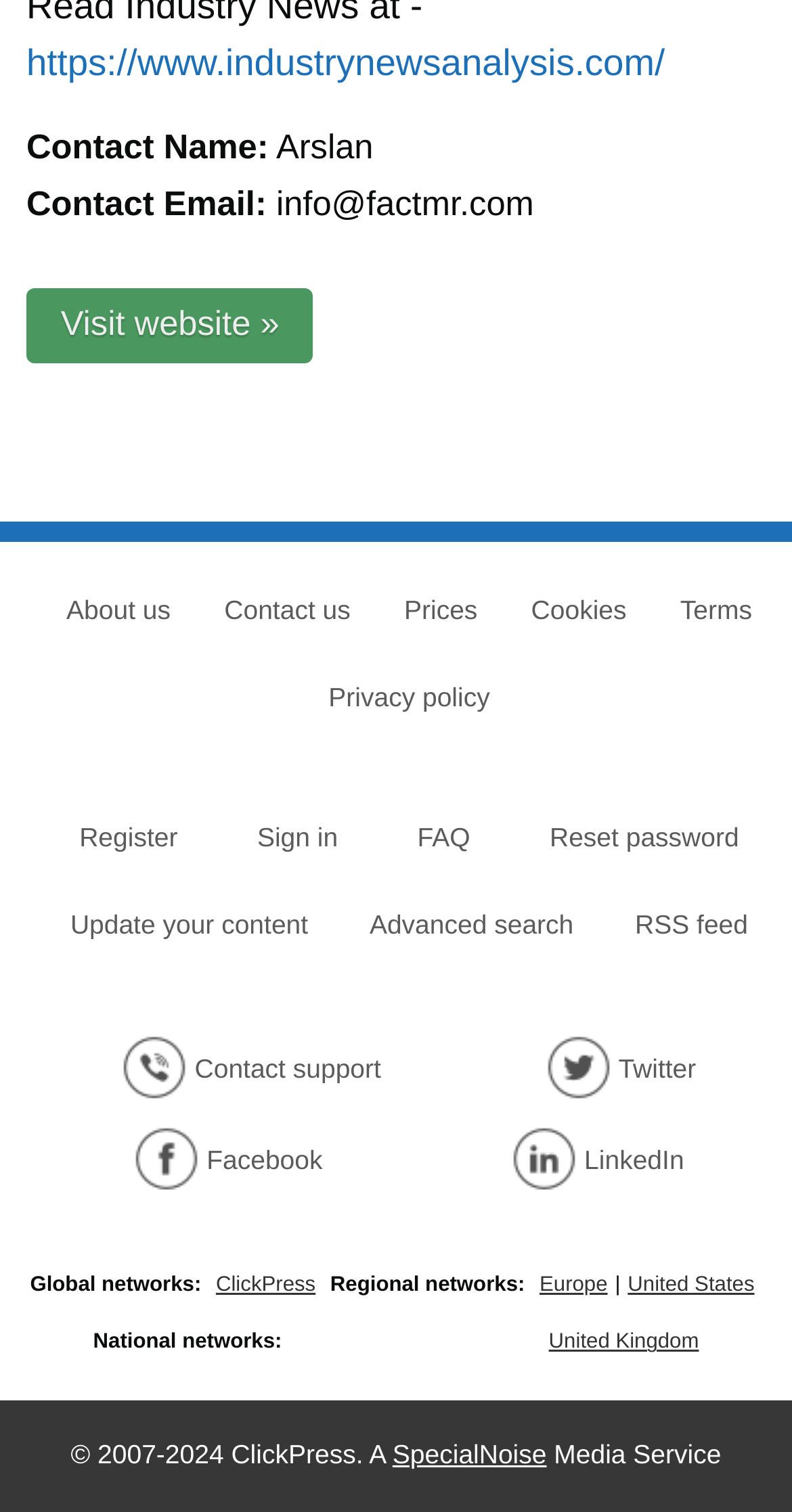Using the format (top-left x, top-left y, bottom-right x, bottom-right y), and given the element description, identify the bounding box coordinates within the screenshot: Prices

[0.51, 0.384, 0.603, 0.424]